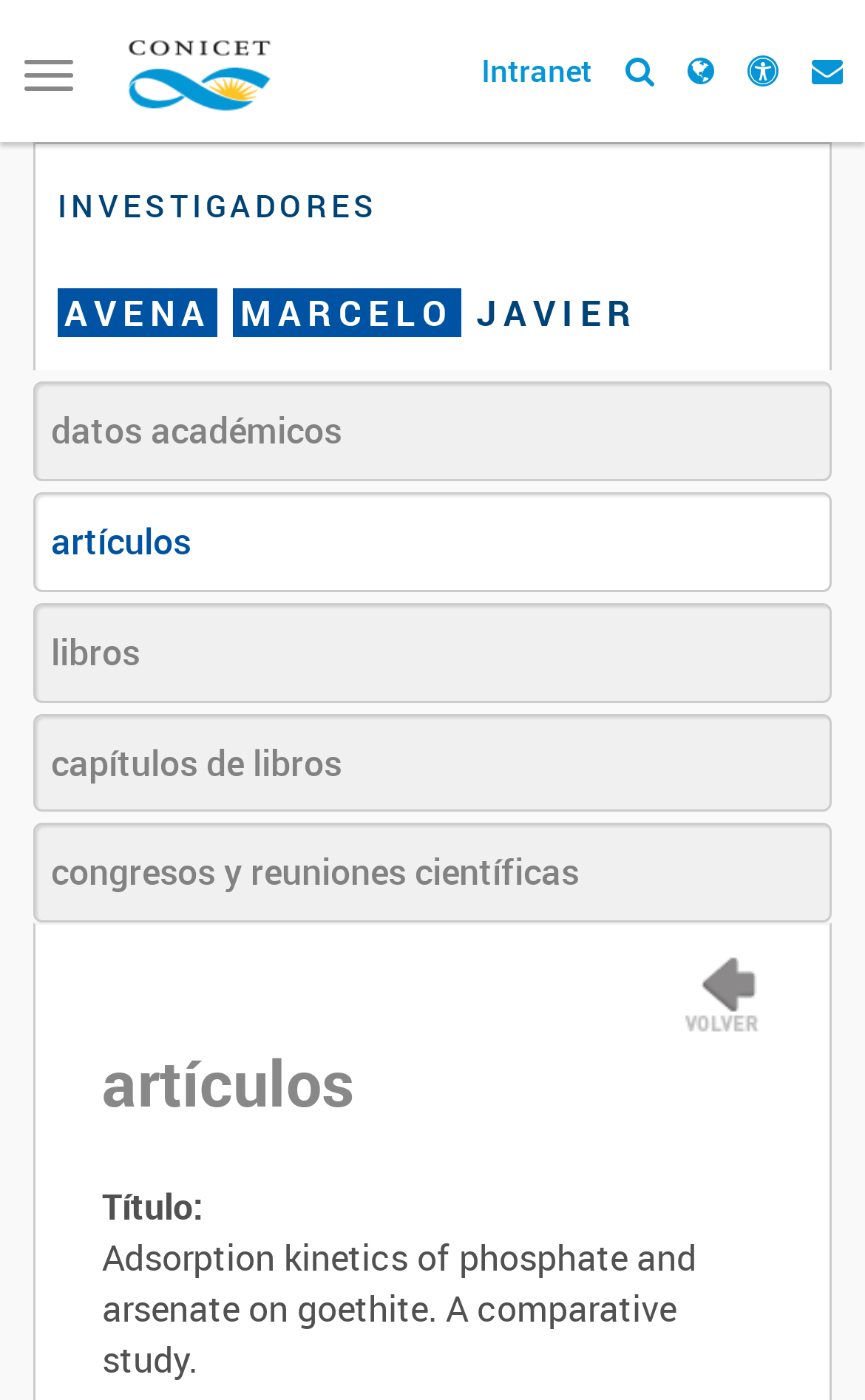Using the provided element description, identify the bounding box coordinates as (top-left x, top-left y, bottom-right x, bottom-right y). Ensure all values are between 0 and 1. Description: parent_node: Toggle navigation

[0.113, 0.003, 0.341, 0.105]